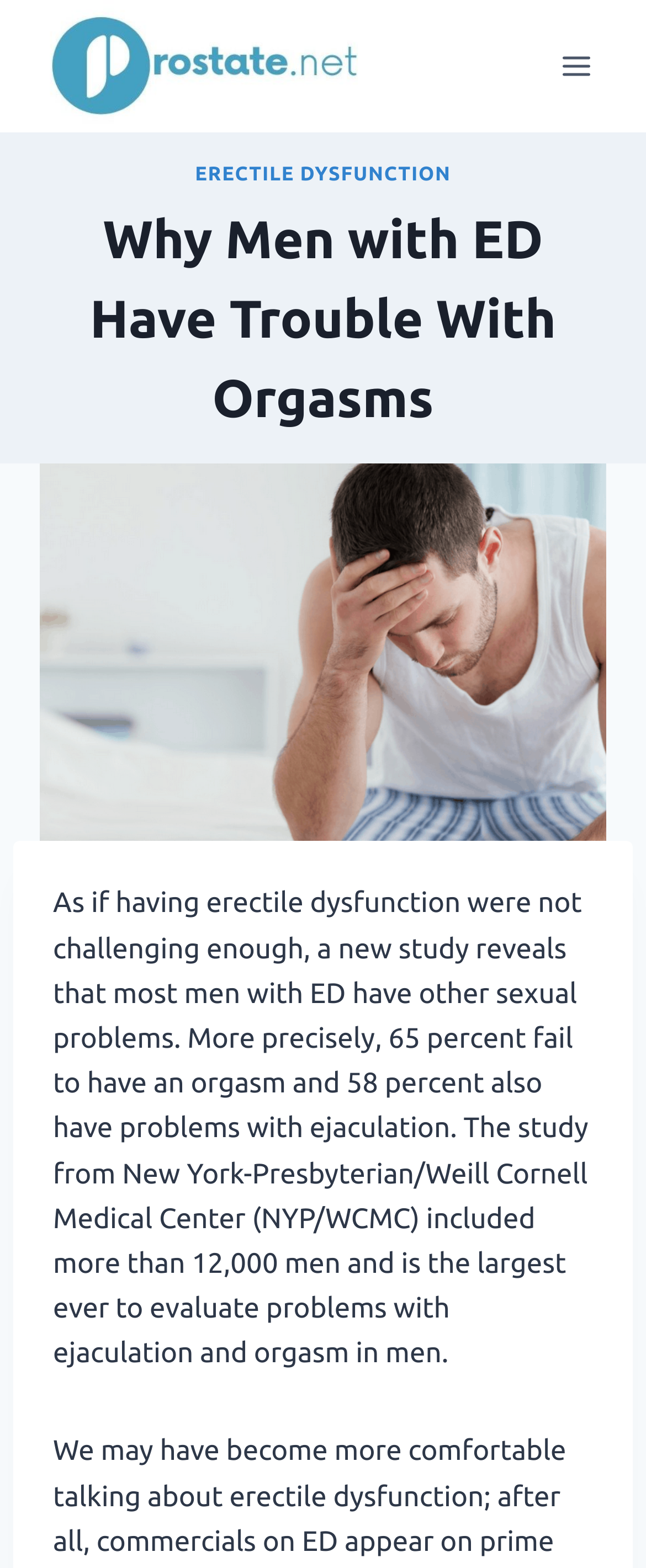What is the name of the medical center that conducted the study?
Provide a concise answer using a single word or phrase based on the image.

New York-Presbyterian/Weill Cornell Medical Center